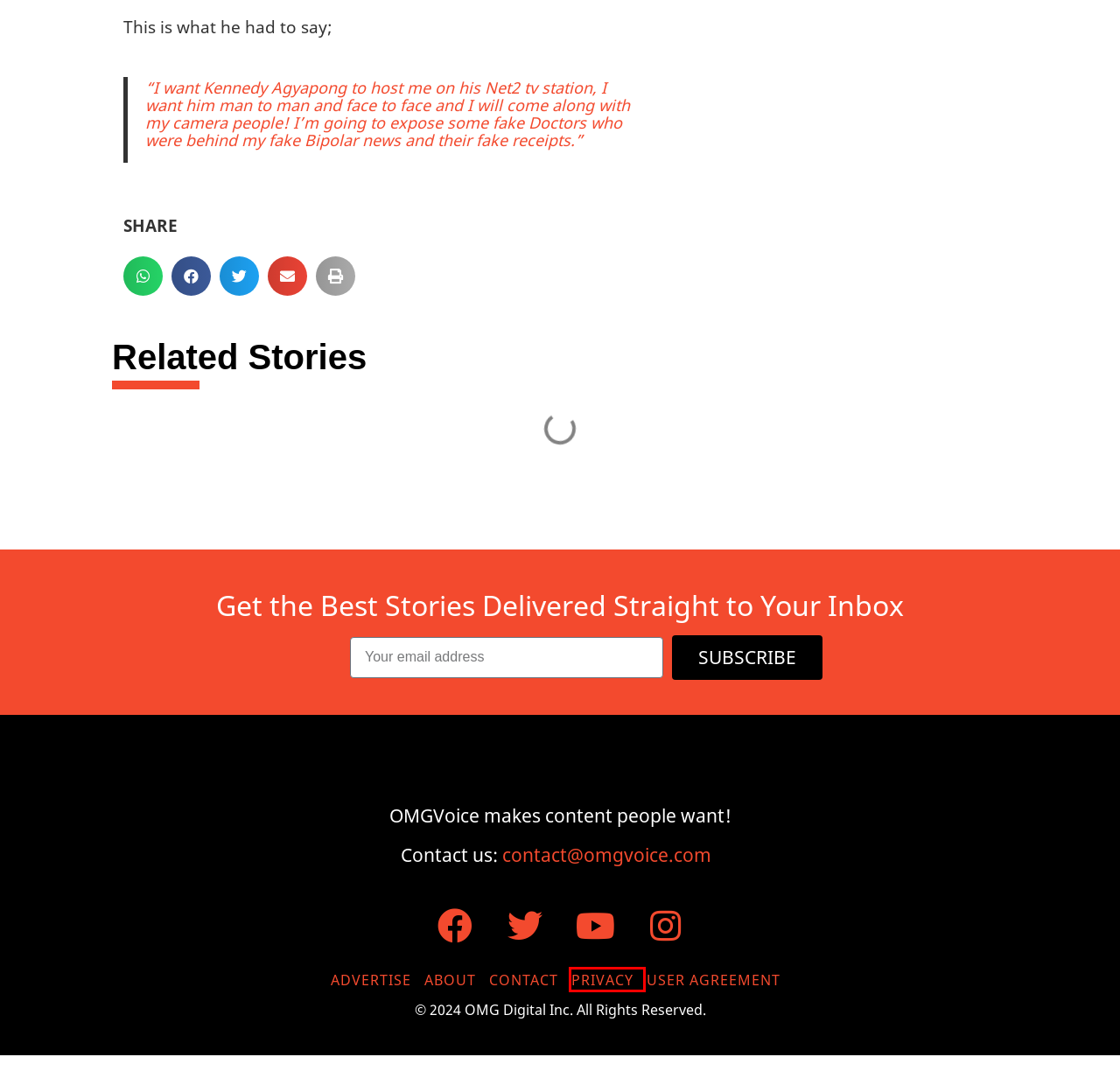Observe the webpage screenshot and focus on the red bounding box surrounding a UI element. Choose the most appropriate webpage description that corresponds to the new webpage after clicking the element in the bounding box. Here are the candidates:
A. Contact OMGVoice
B. OMGVoice - Social News for the Ghanaian Millennial
C. Our Politicians Must Swear By Our Local Gods When Elected - Stonebwoy
D. About OMGVoice
E. Shatta Wale Hangs Out With Kennedy Agyapong In Latest Video
F. November 2020 - OMGVoice
G. Privacy Policy
H. User Agreement

G